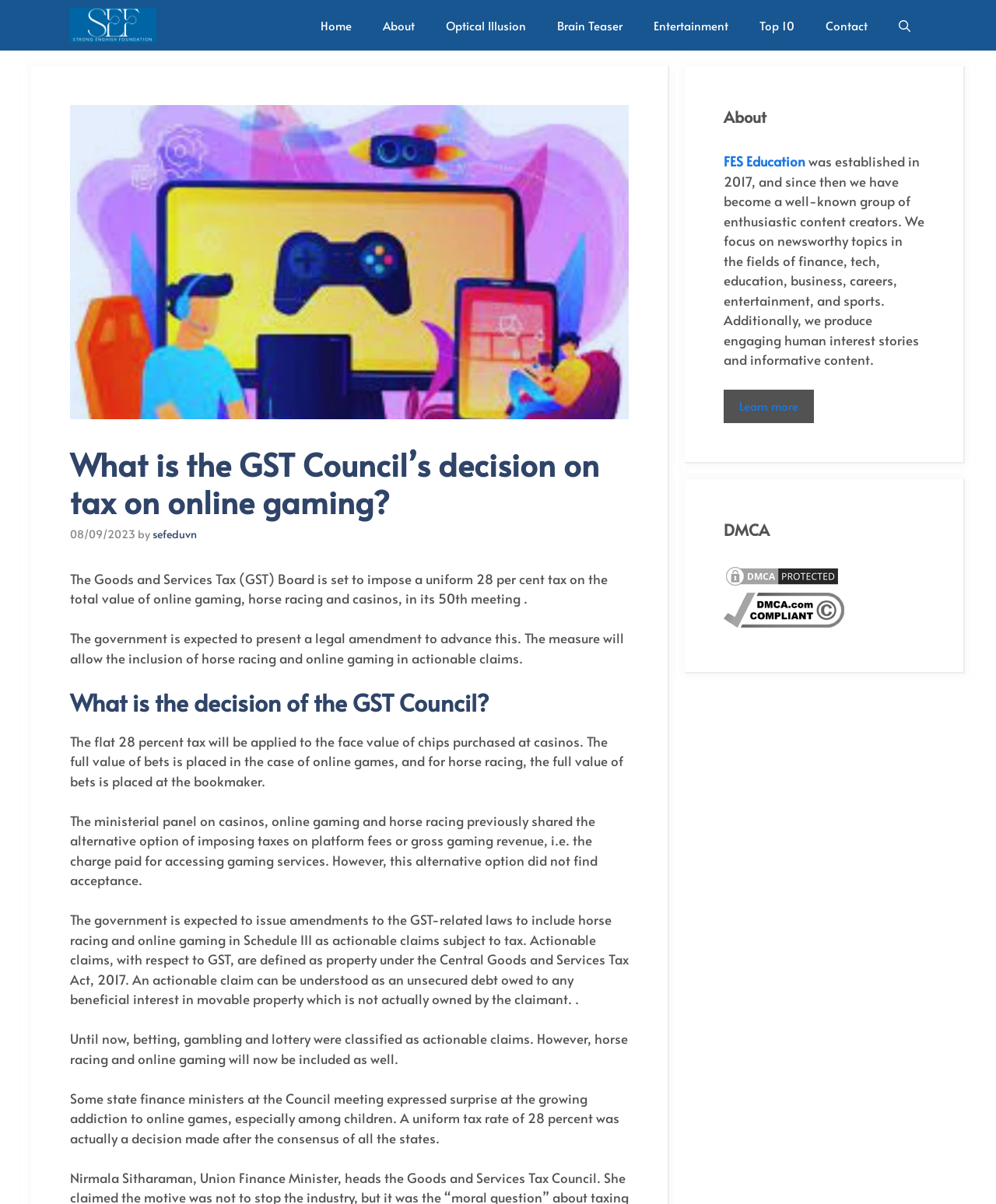Identify and provide the text content of the webpage's primary headline.

What is the GST Council’s decision on tax on online gaming?